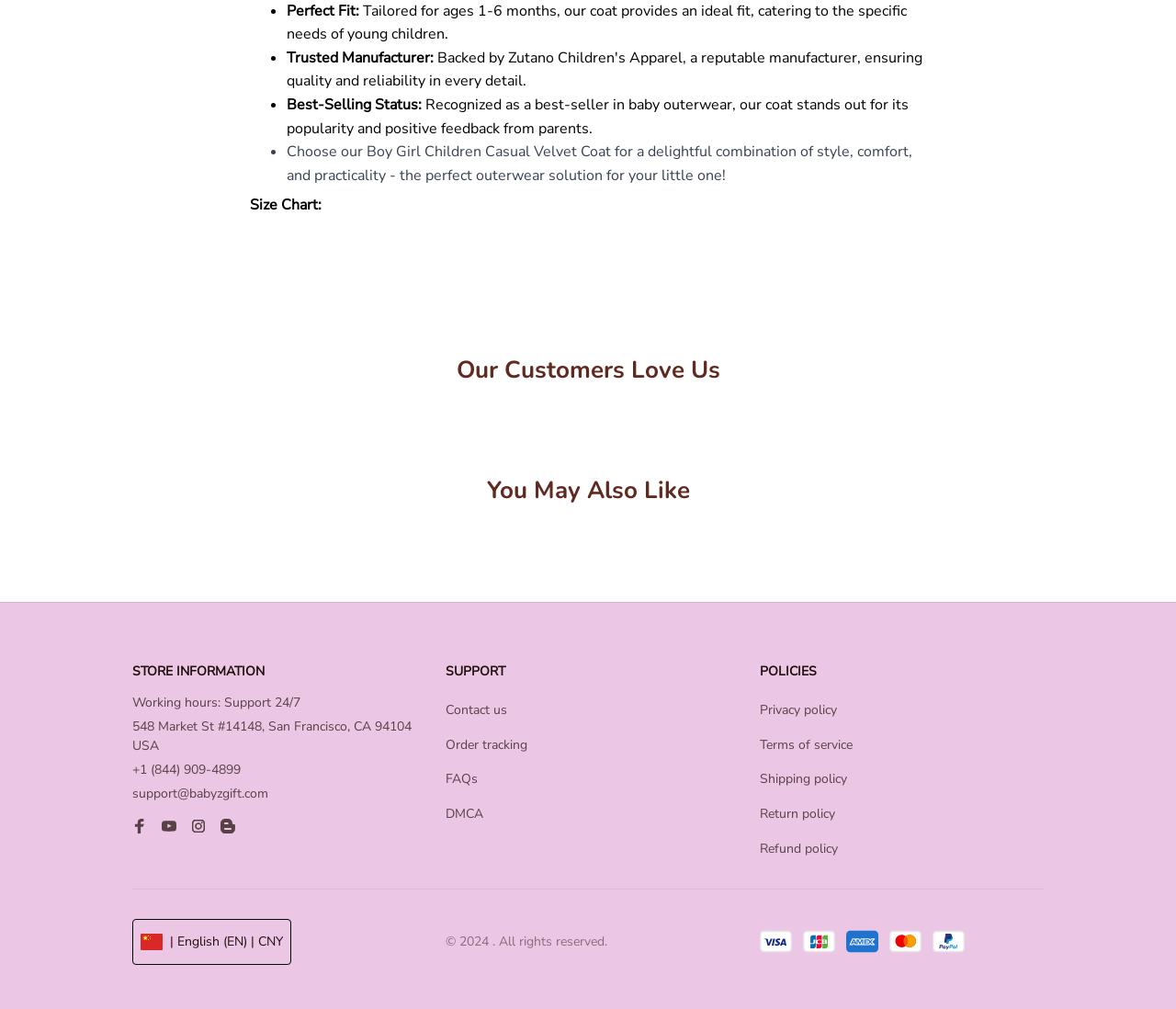What is the status of the coat in terms of sales?
Craft a detailed and extensive response to the question.

The status of the coat in terms of sales can be found in the second bullet point, which states 'Best-Selling Status: Recognized as a best-seller in baby outerwear, our coat stands out for its popularity and positive feedback from parents.'